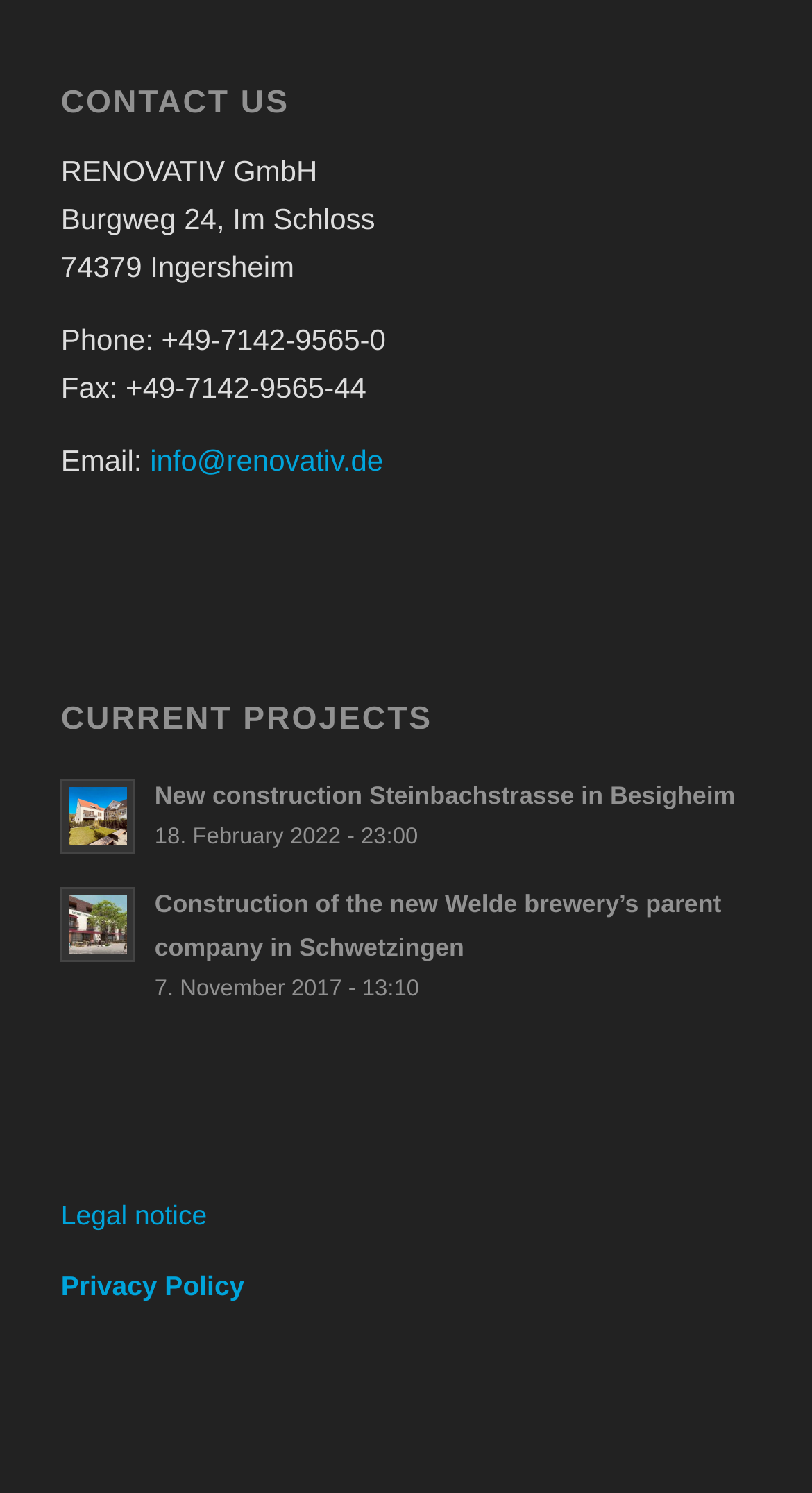What is the company's email address?
Based on the image, answer the question with as much detail as possible.

The company's email address can be found in the 'CONTACT US' section, which is located at the top of the webpage. The email address is listed as 'Email: info@renovativ.de'.